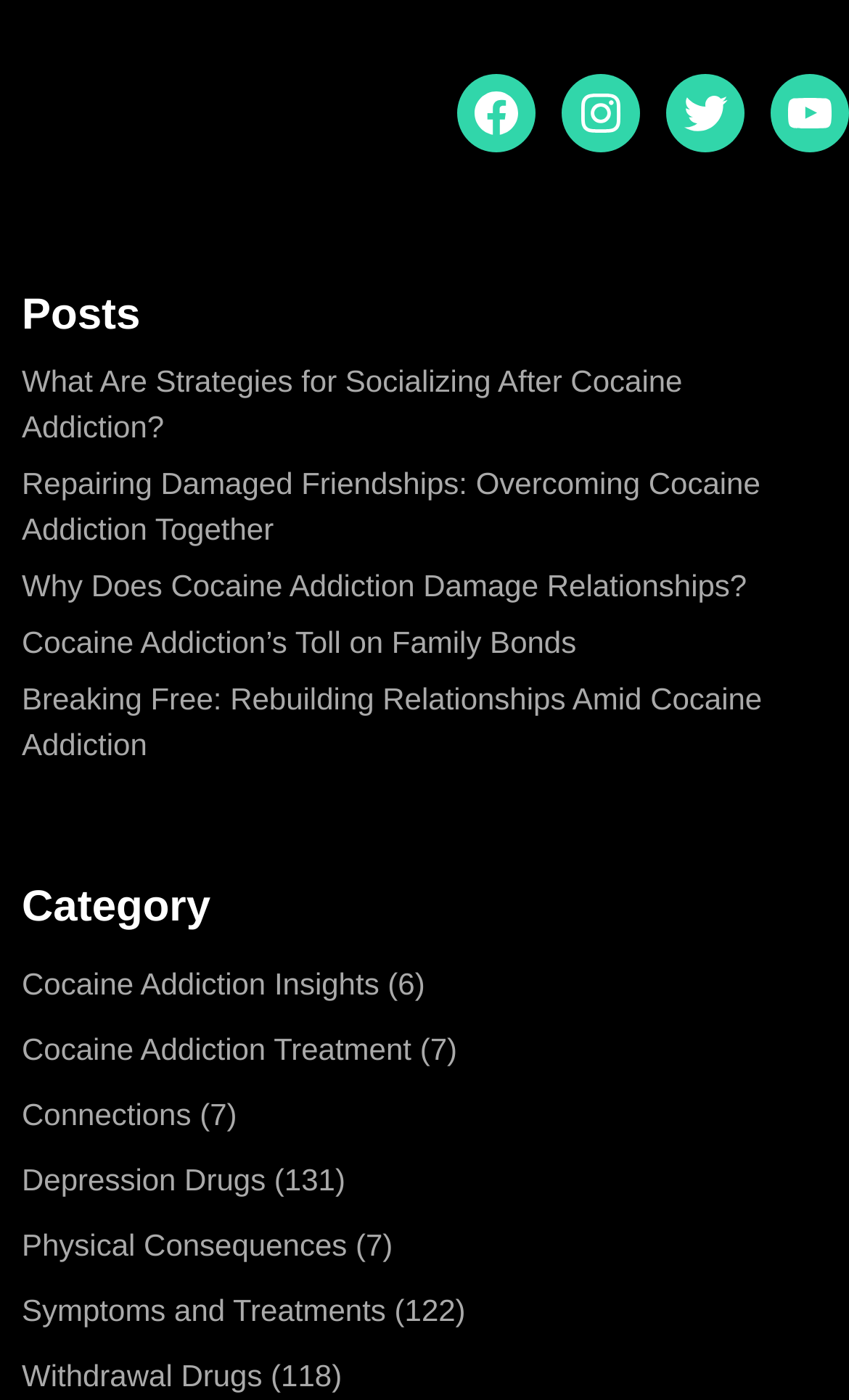Please respond in a single word or phrase: 
What is the last category listed on the webpage?

Withdrawal Drugs